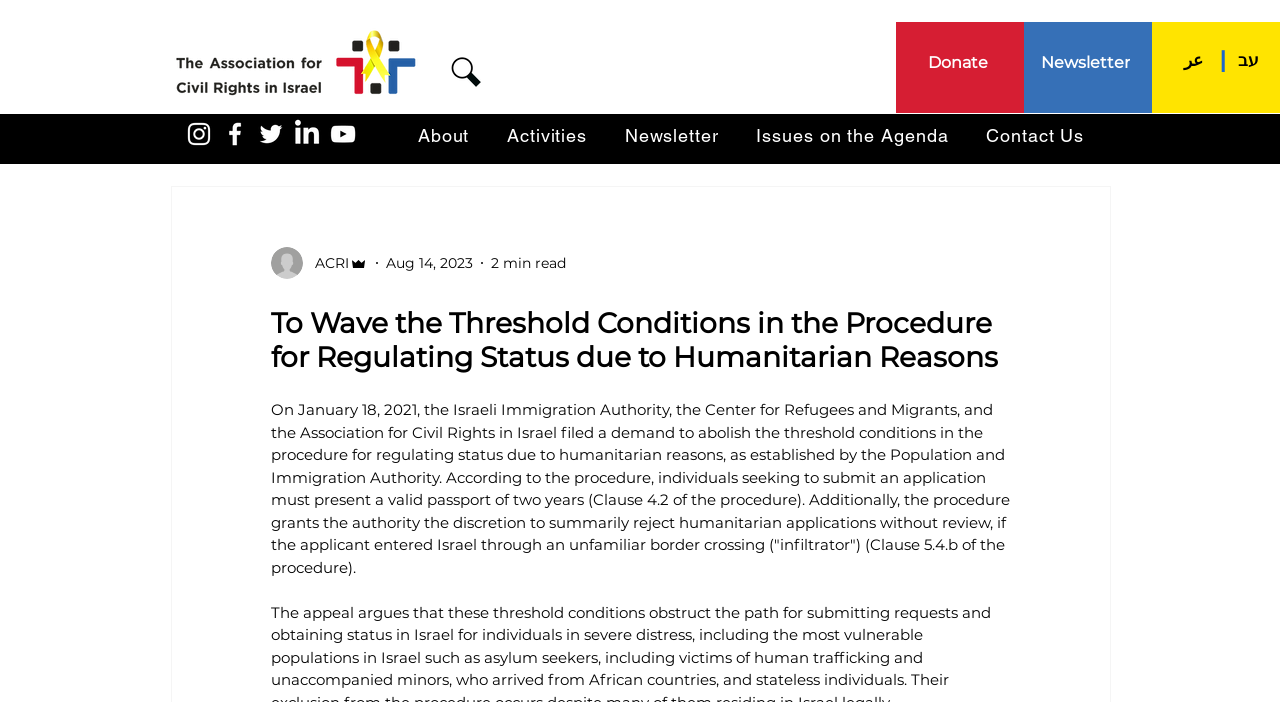Locate the bounding box coordinates for the element described below: "aria-label="האגודה בפייסבוק"". The coordinates must be four float values between 0 and 1, formatted as [left, top, right, bottom].

[0.172, 0.17, 0.195, 0.212]